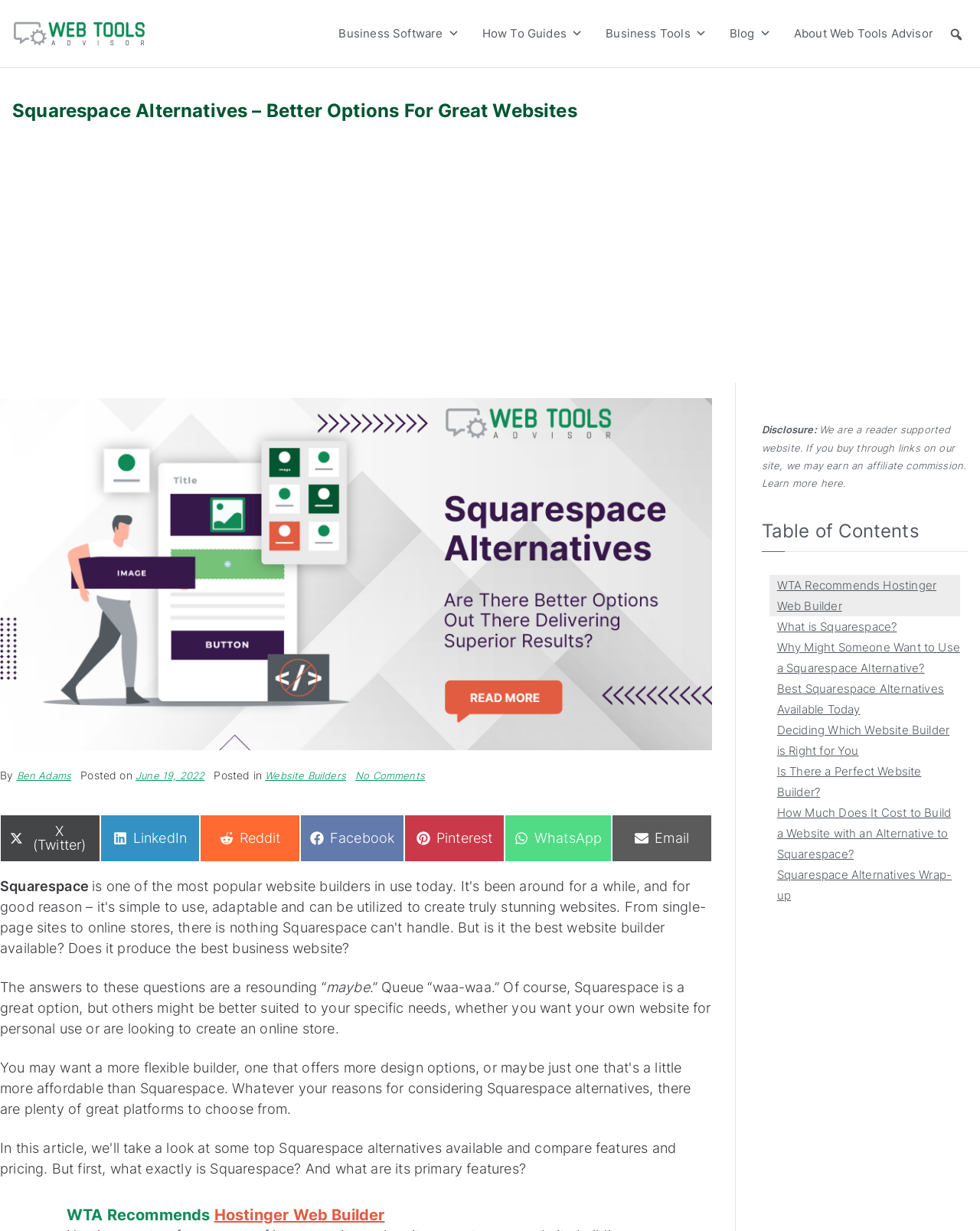Determine the bounding box coordinates of the clickable element necessary to fulfill the instruction: "Explore Business Software". Provide the coordinates as four float numbers within the 0 to 1 range, i.e., [left, top, right, bottom].

[0.334, 0.012, 0.48, 0.042]